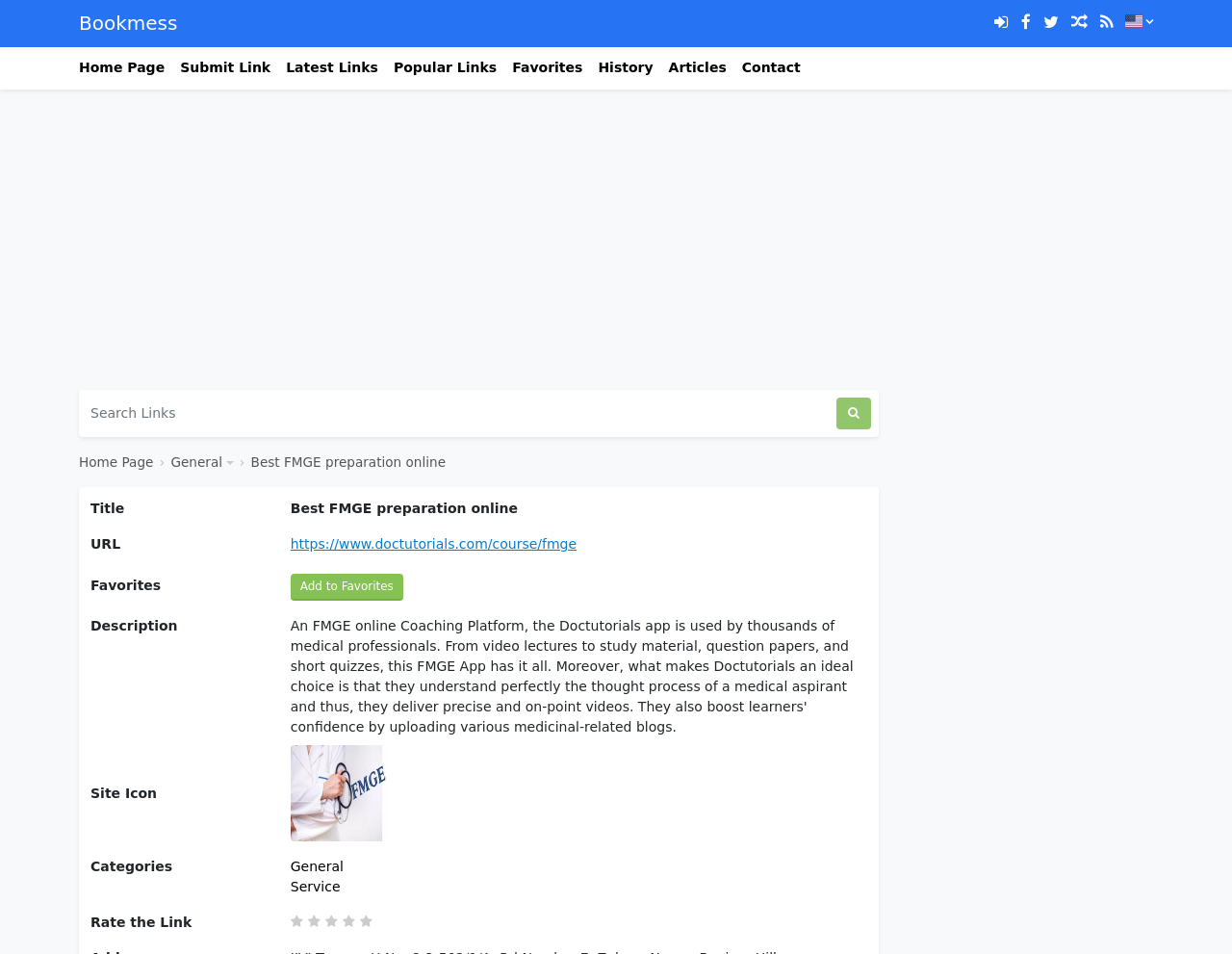Could you find the bounding box coordinates of the clickable area to complete this instruction: "Search for links"?

[0.07, 0.417, 0.673, 0.45]